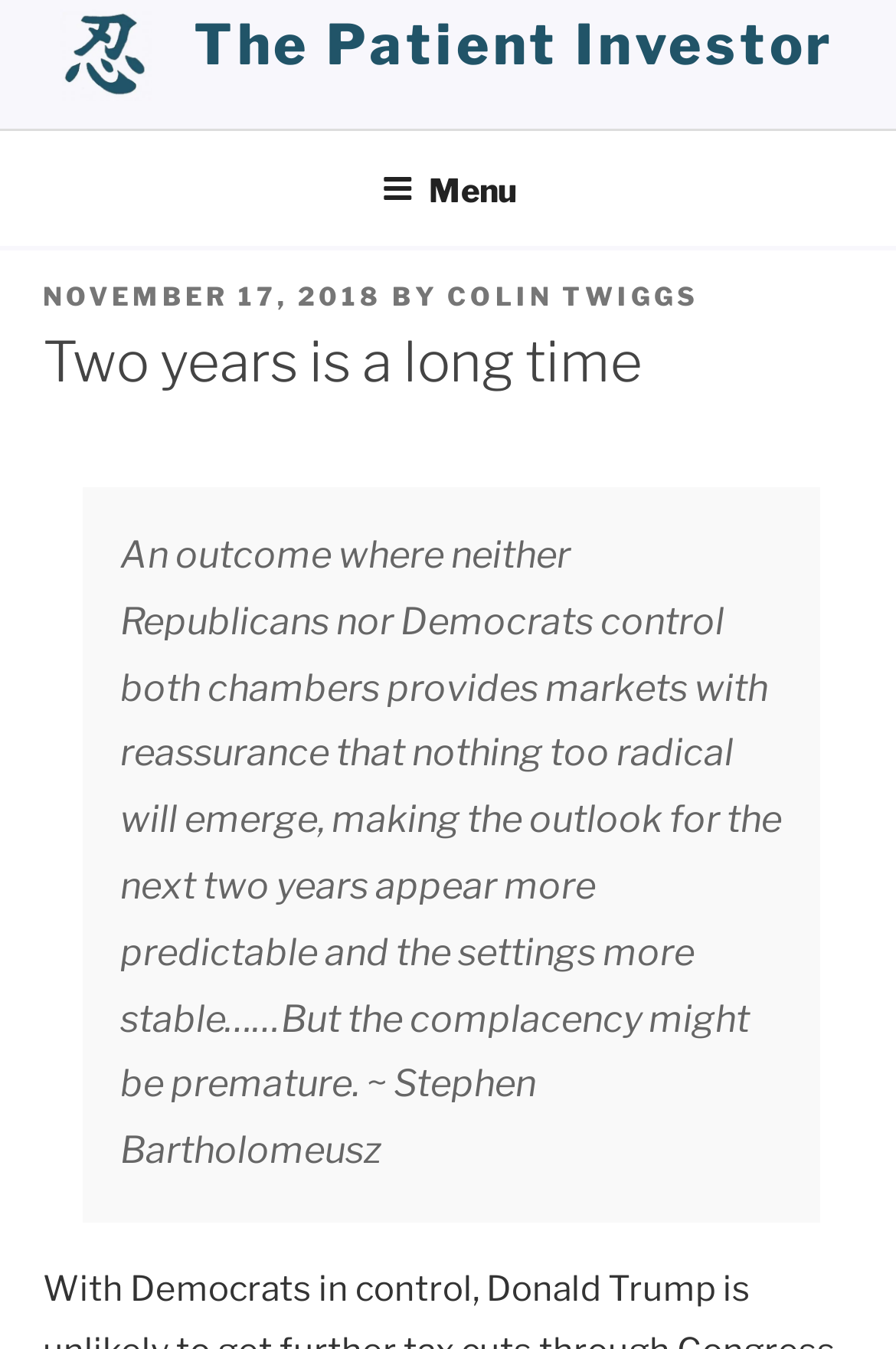Refer to the image and answer the question with as much detail as possible: When was the article posted?

I found the posting date by looking at the navigation section 'Top Menu' and then the 'HeaderAsNonLandmark' section, where I found the text 'POSTED ON' followed by the date 'NOVEMBER 17, 2018'.